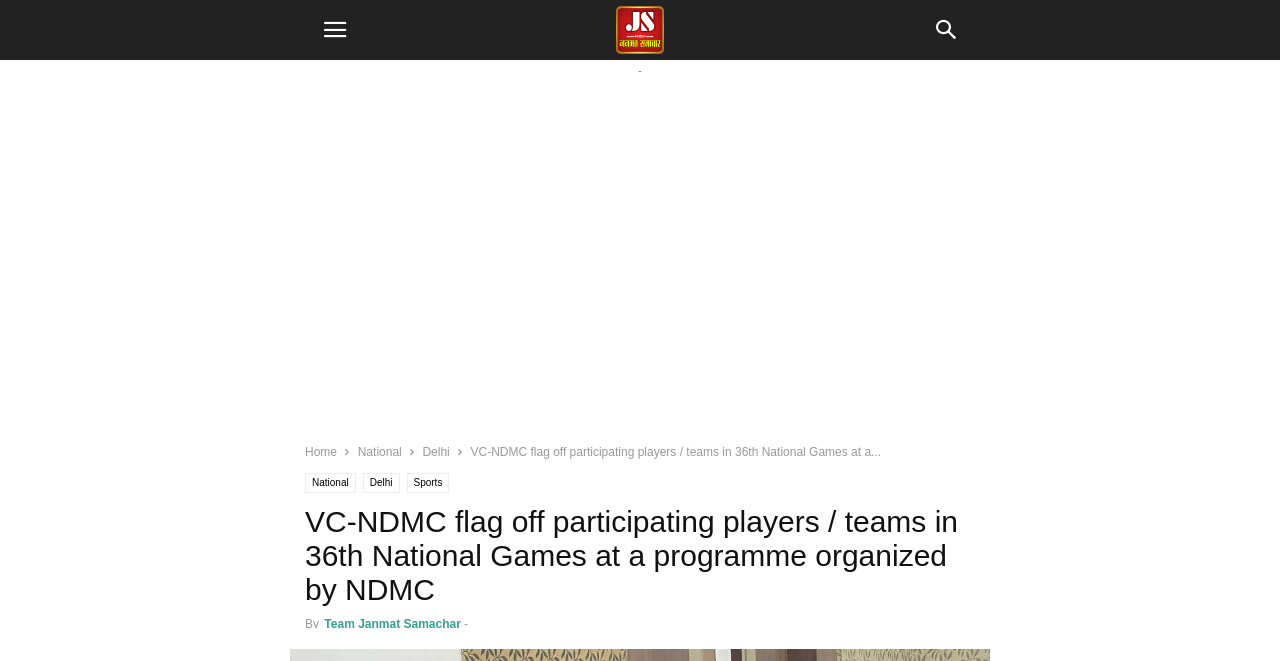Who is flagging off the event?
Please provide a single word or phrase in response based on the screenshot.

Shri Satish Upadhyay